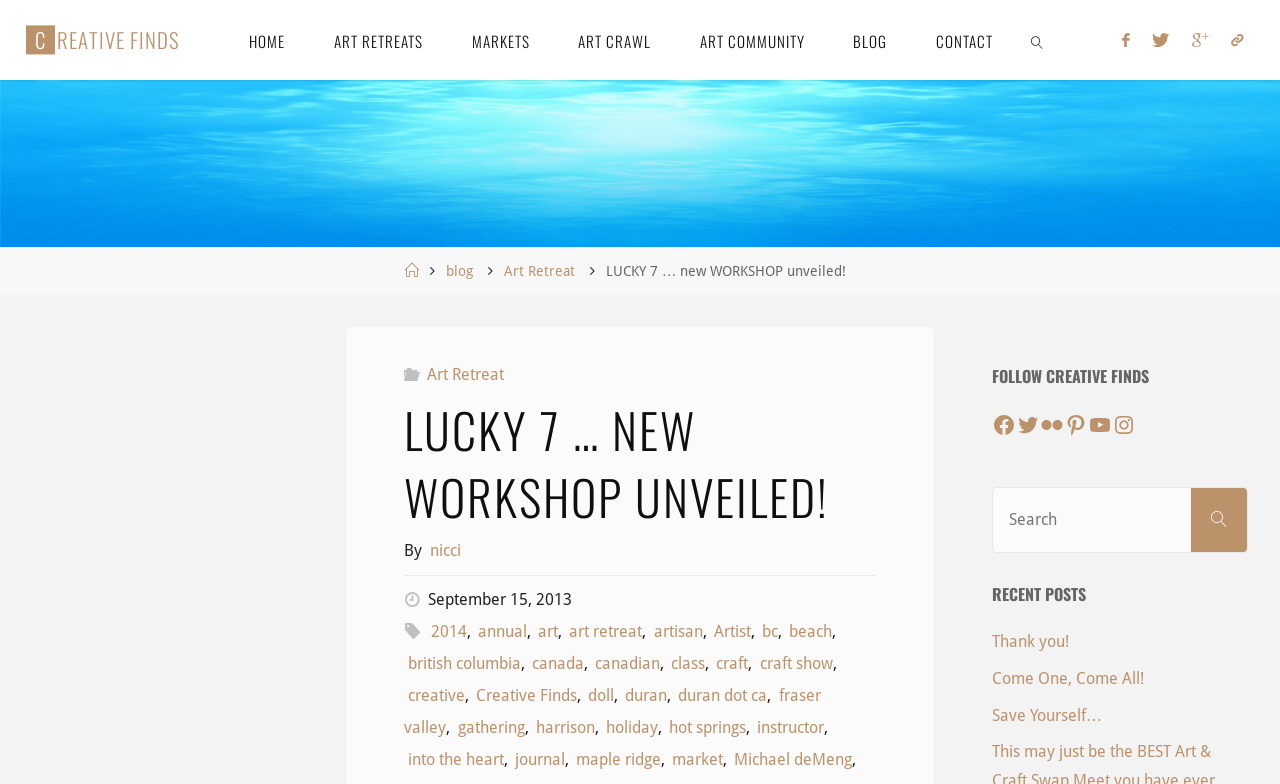Highlight the bounding box coordinates of the region I should click on to meet the following instruction: "Read the 'LUCKY 7 … NEW WORKSHOP UNVEILED!' article".

[0.316, 0.498, 0.684, 0.682]